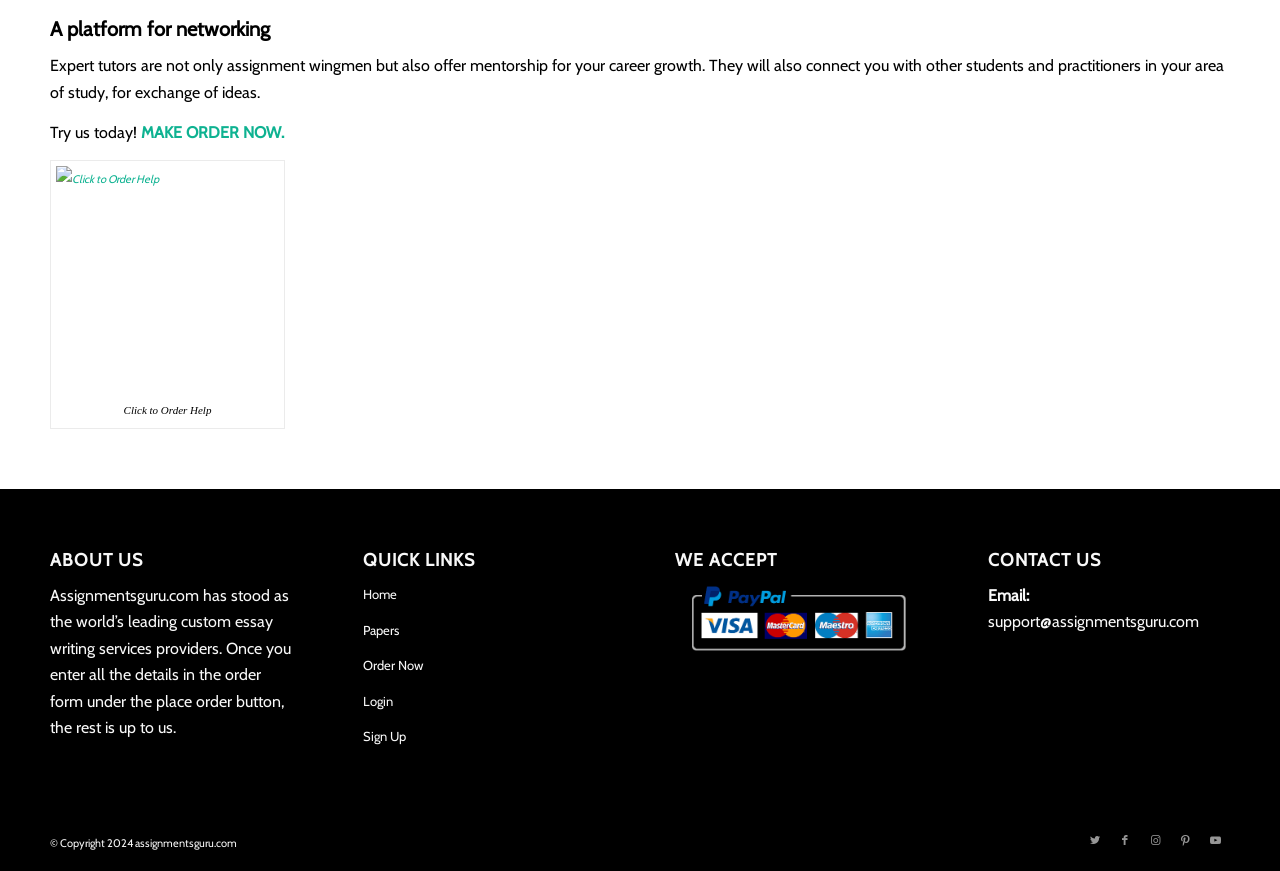Reply to the question below using a single word or brief phrase:
What is the name of the company providing custom essay writing services?

Assignmentsguru.com